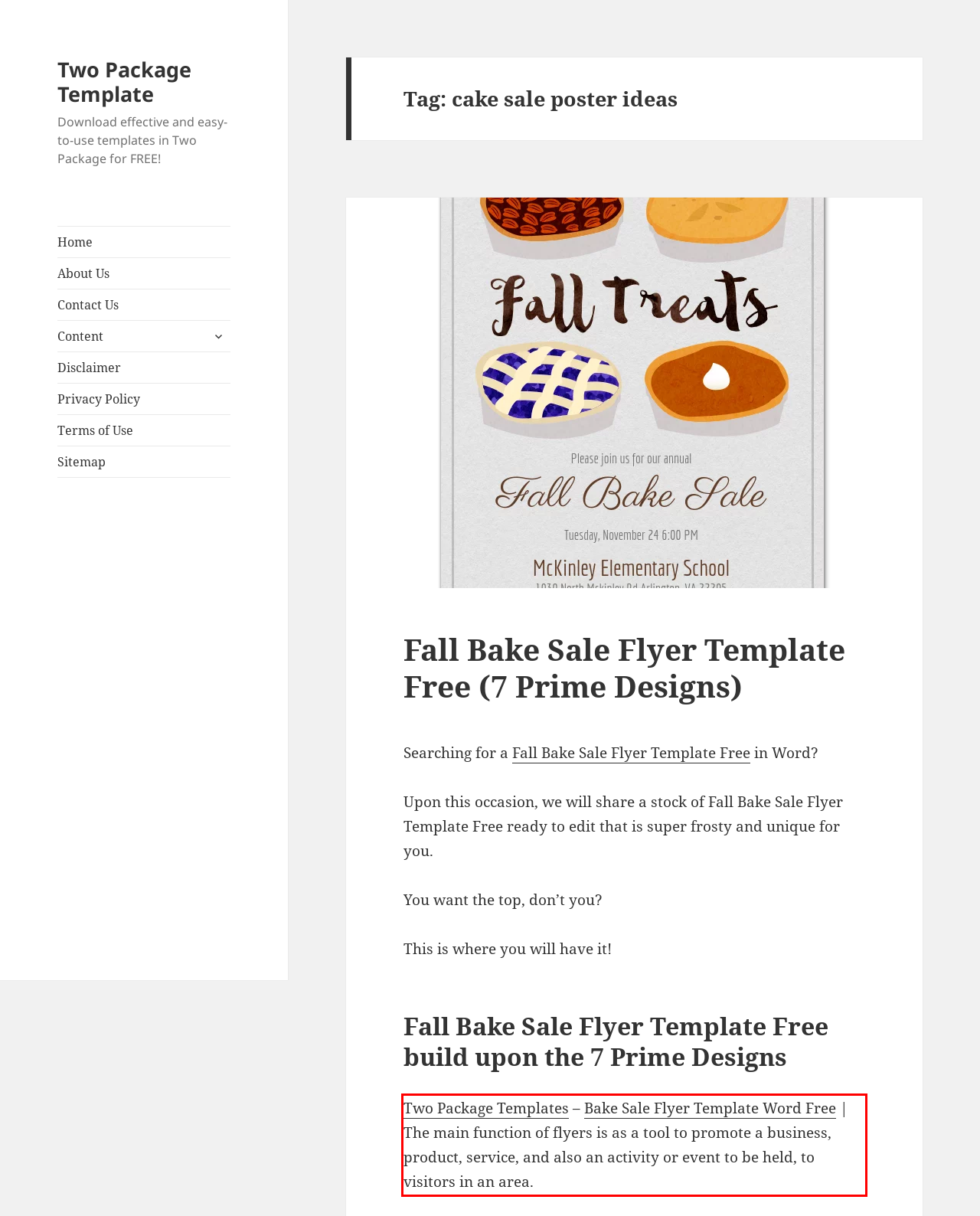Please recognize and transcribe the text located inside the red bounding box in the webpage image.

Two Package Templates – Bake Sale Flyer Template Word Free | The main function of flyers is as a tool to promote a business, product, service, and also an activity or event to be held, to visitors in an area.